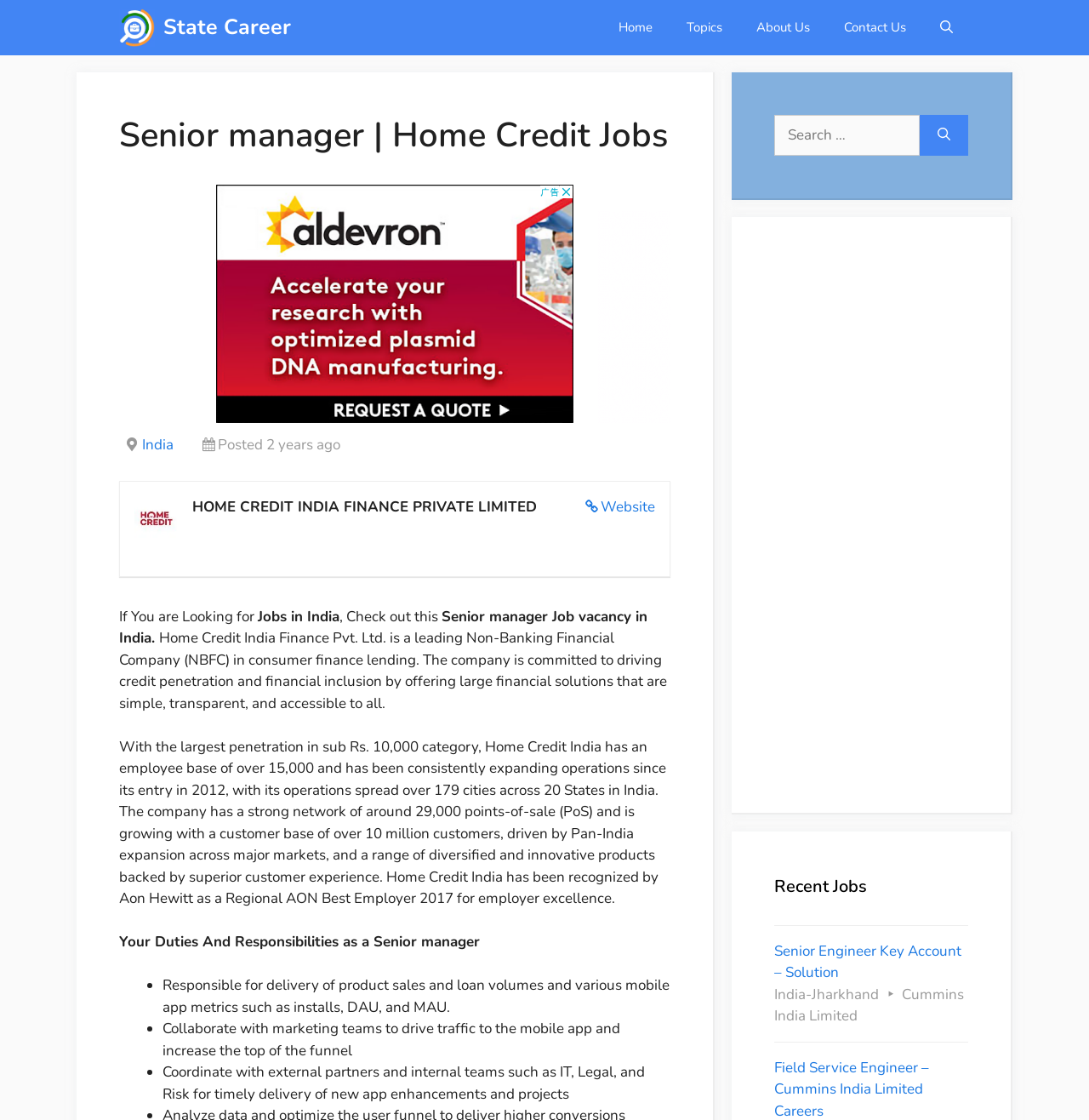Find and indicate the bounding box coordinates of the region you should select to follow the given instruction: "Go to the 'About' section".

None